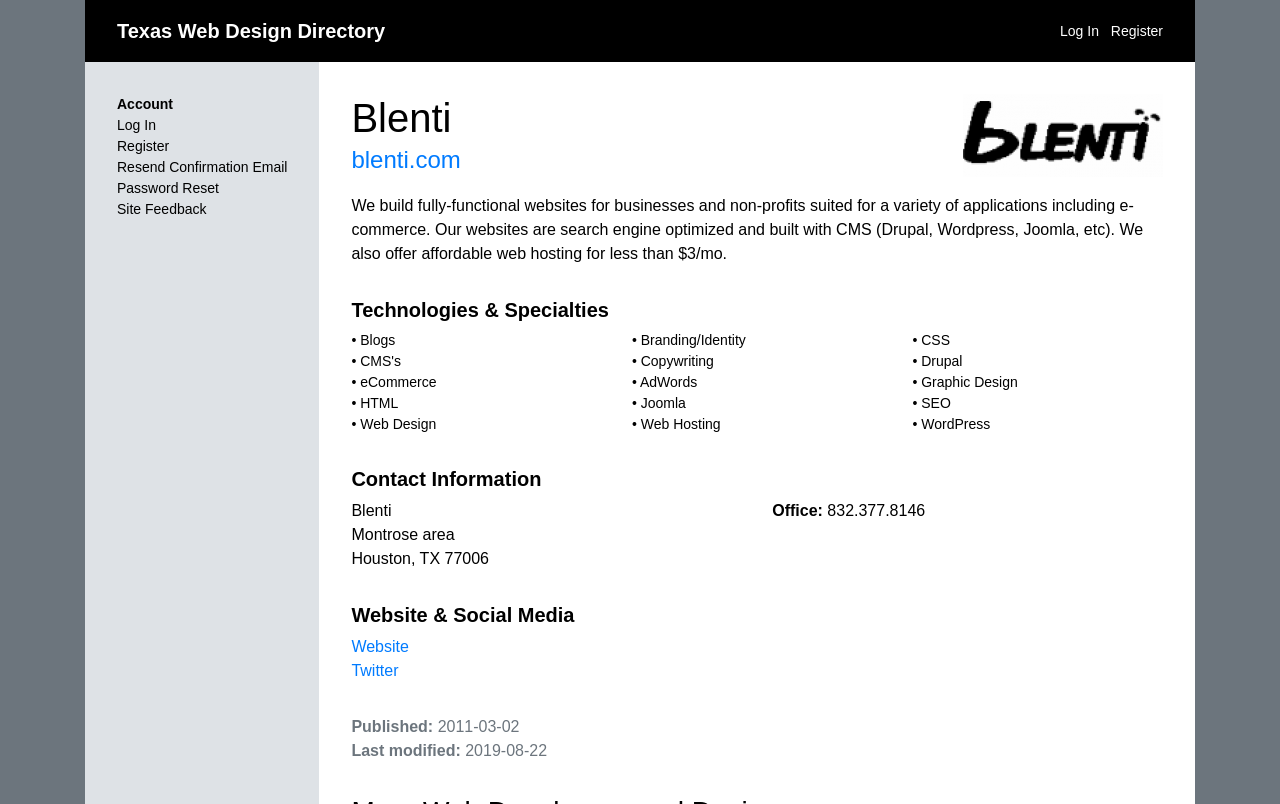Specify the bounding box coordinates of the area to click in order to follow the given instruction: "Check the website."

[0.275, 0.794, 0.319, 0.815]